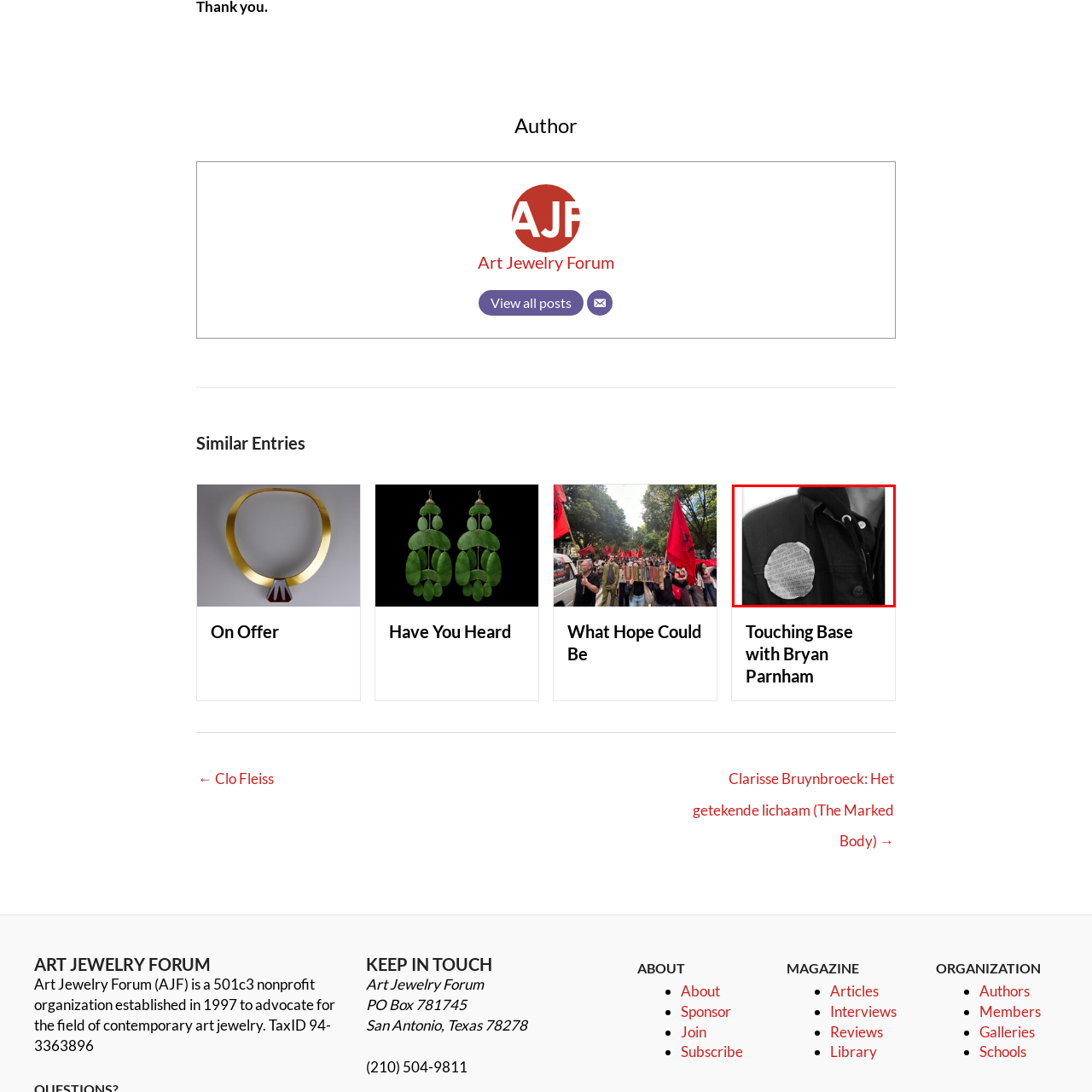What is the material of the person's jacket?  
Study the image enclosed by the red boundary and furnish a detailed answer based on the visual details observed in the image.

The caption describes the person's jacket as being made of 'dark fabric', which suggests that the jacket is made of a material that is dark in color, but the exact type of fabric is not specified.